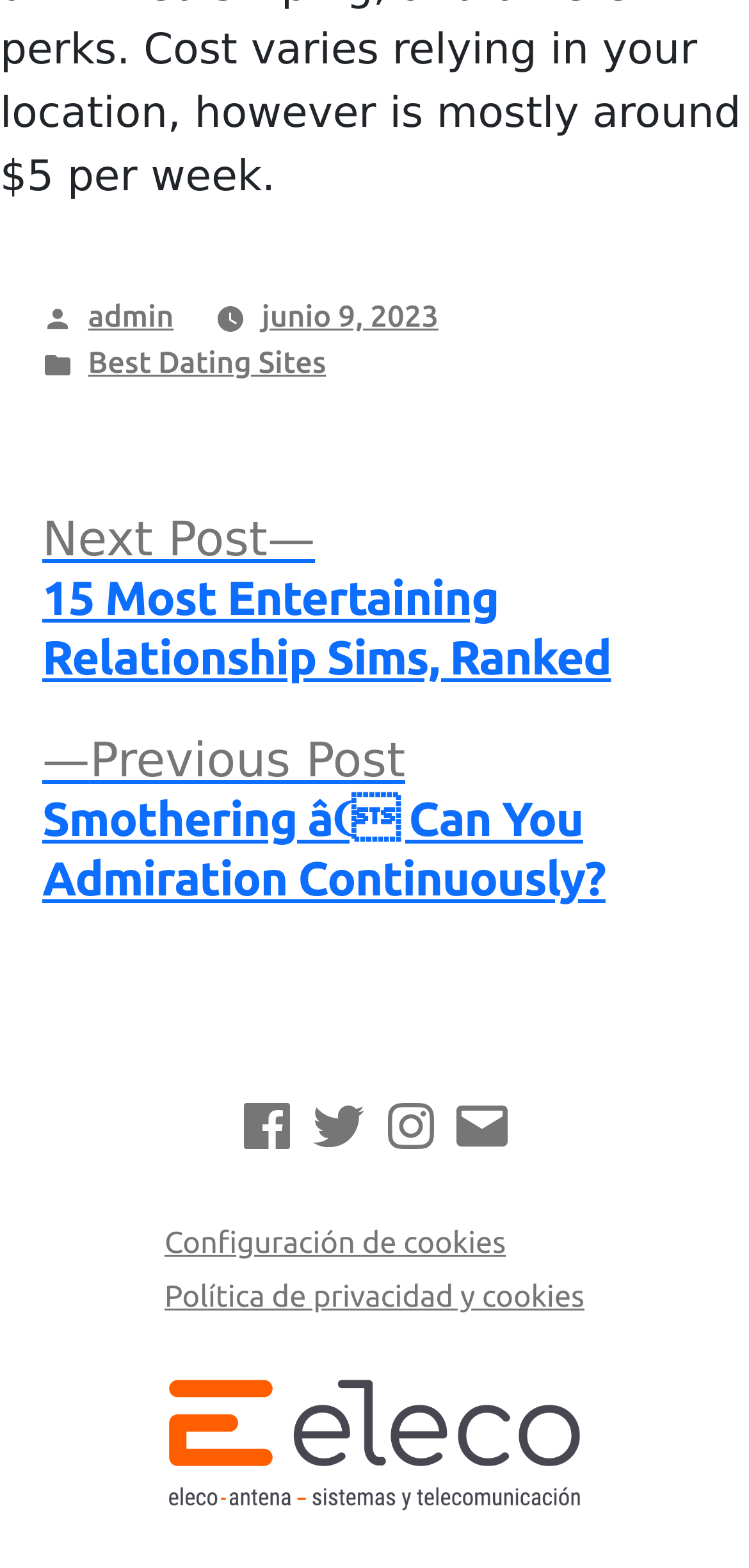Please respond in a single word or phrase: 
What is the previous post about?

Smothering â€“ Can You Admiration Continuously?